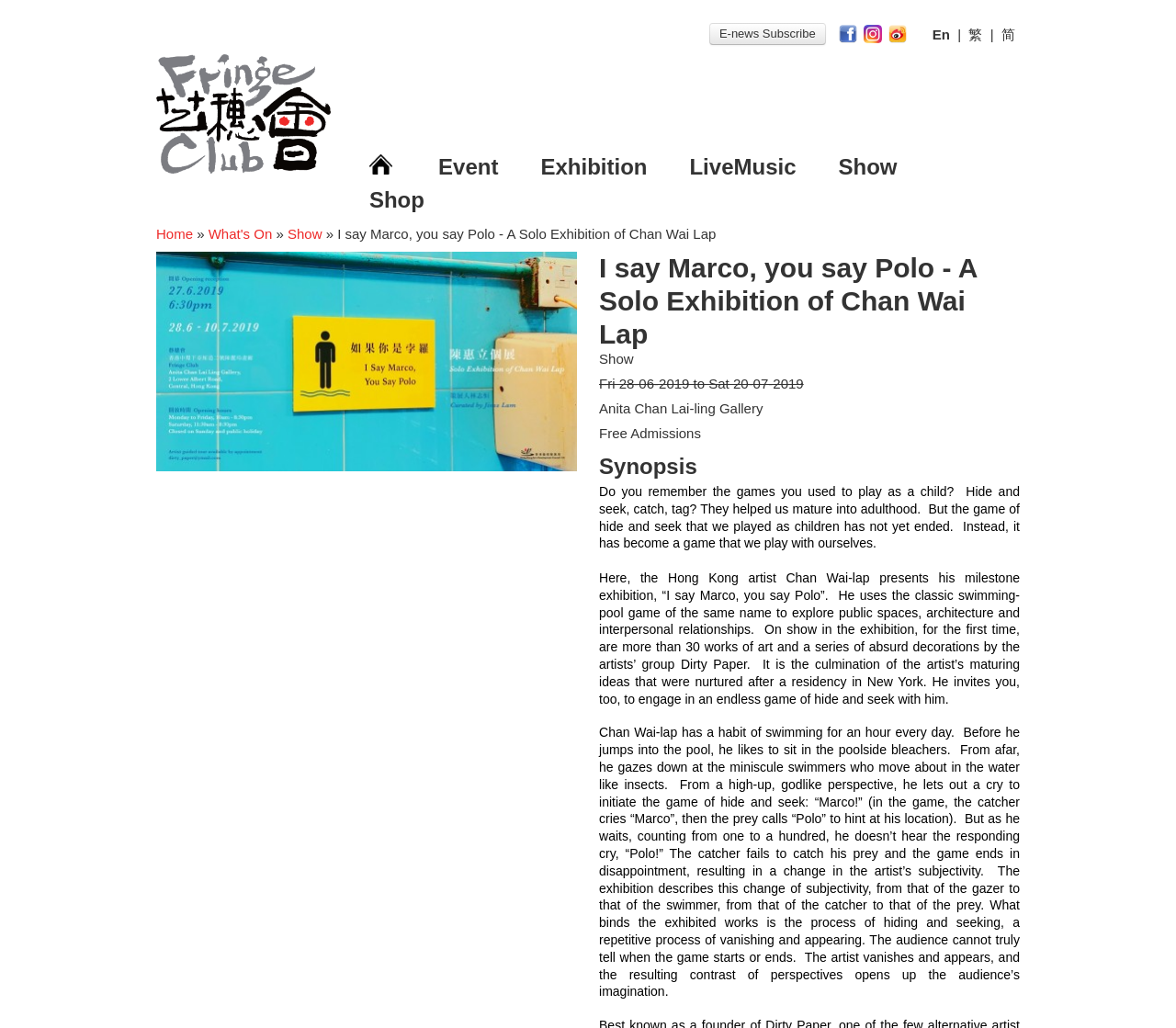Predict the bounding box of the UI element based on the description: "Shop". The coordinates should be four float numbers between 0 and 1, formatted as [left, top, right, bottom].

[0.314, 0.182, 0.361, 0.206]